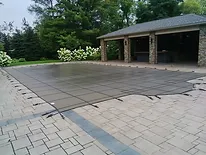Detail every significant feature and component of the image.

The image depicts a well-maintained swimming pool area, showcasing the process of pool closing for seasonal maintenance. In the foreground, a large, rectangular pool cover is neatly laid over the pool surface, which is likely a safety cover designed to protect the pool during the off-season. The surrounding area features beautifully designed stone pavers, enhancing the aesthetic appeal of the outdoor space.

To the right, there's a spacious covered patio, suggesting a comfortable area for relaxation or social gatherings. The lush greenery and blooming flowers in the background contribute to the serene atmosphere, characteristic of a well-cared-for backyard setting. This image is likely associated with a service offering professional pool closing packages, emphasizing the importance of proper closing procedures for maintaining a pool’s longevity and ensuring peace of mind during the winter months.